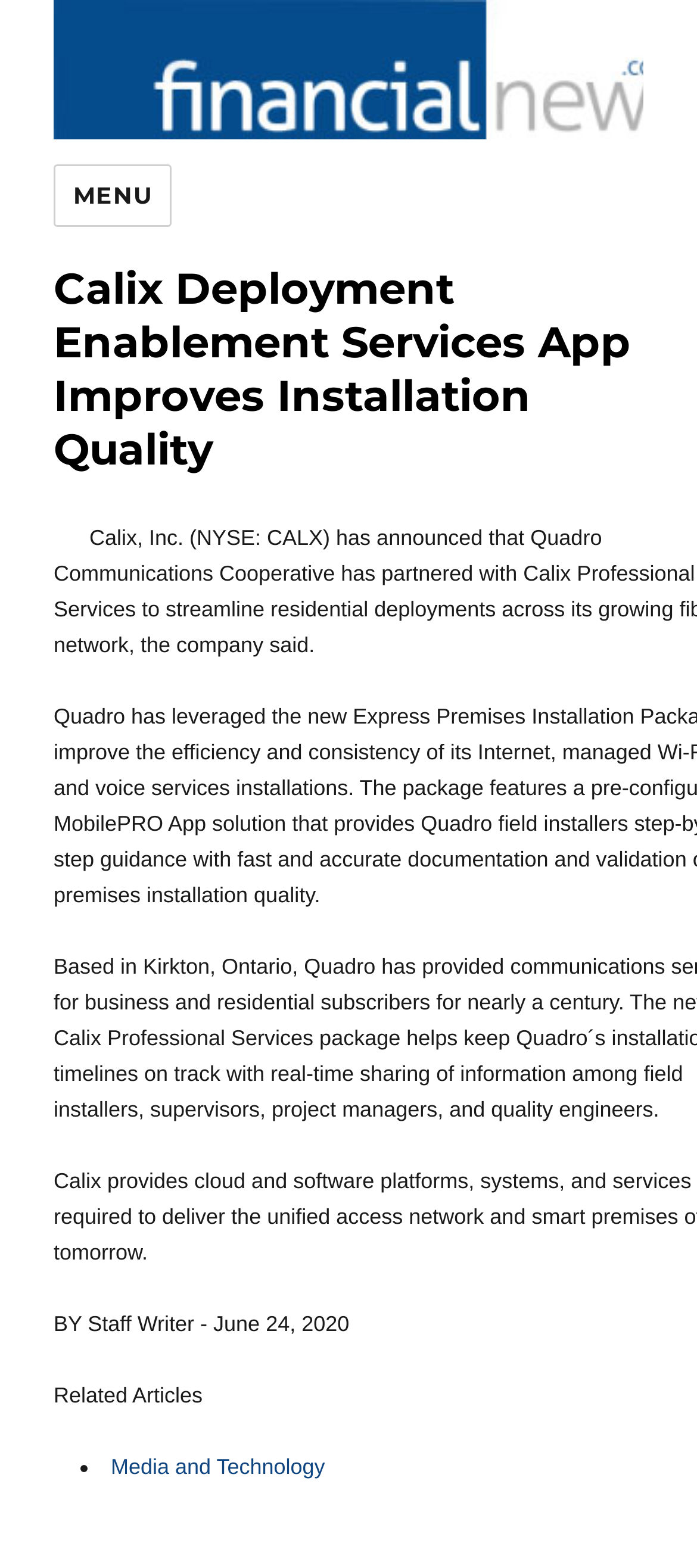Given the element description: "Menu", predict the bounding box coordinates of the UI element it refers to, using four float numbers between 0 and 1, i.e., [left, top, right, bottom].

[0.077, 0.105, 0.247, 0.145]